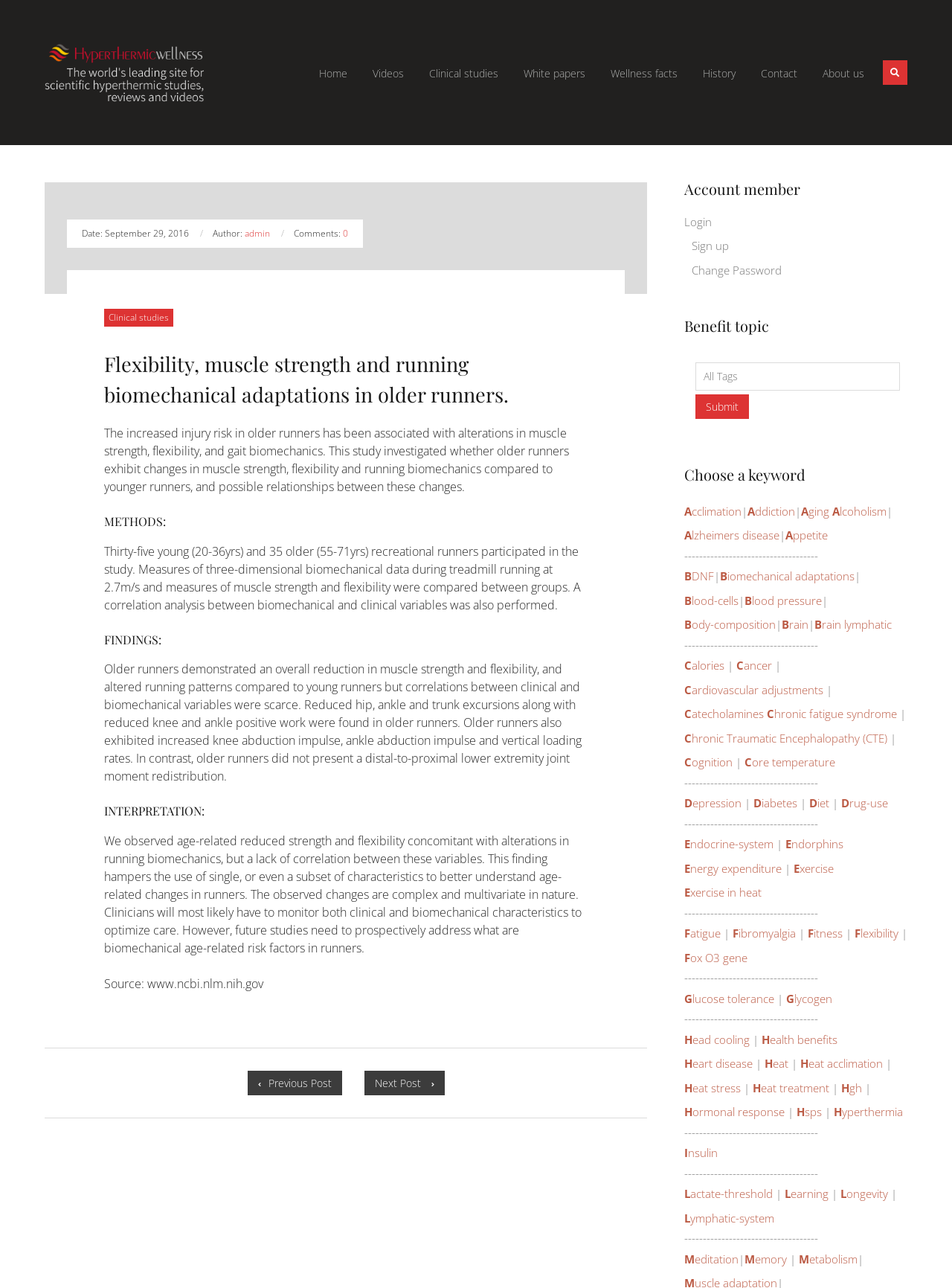Can you find the bounding box coordinates for the element that needs to be clicked to execute this instruction: "Click the 'Home' link"? The coordinates should be given as four float numbers between 0 and 1, i.e., [left, top, right, bottom].

[0.323, 0.045, 0.377, 0.068]